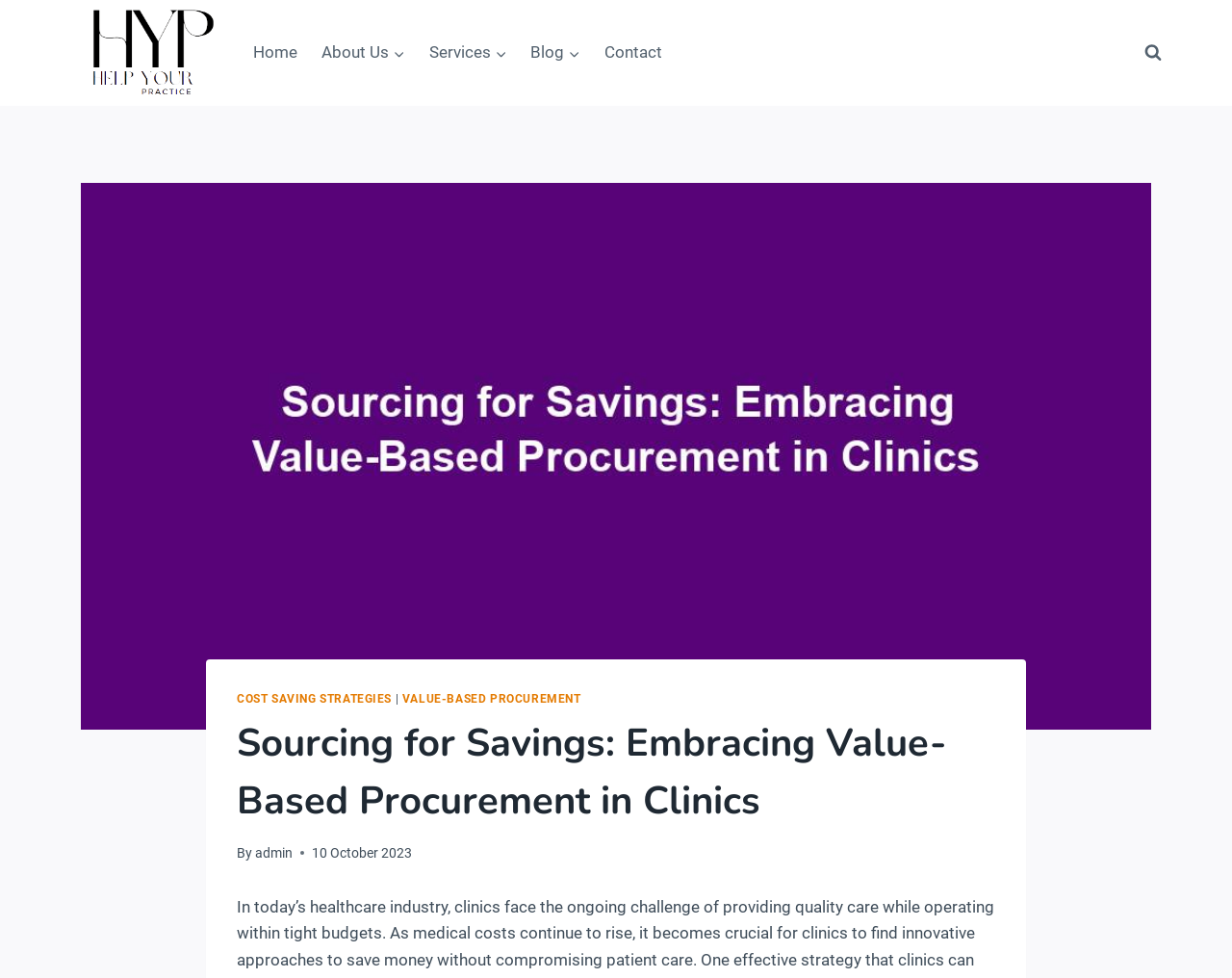Respond to the following question using a concise word or phrase: 
How many main navigation items are there?

5